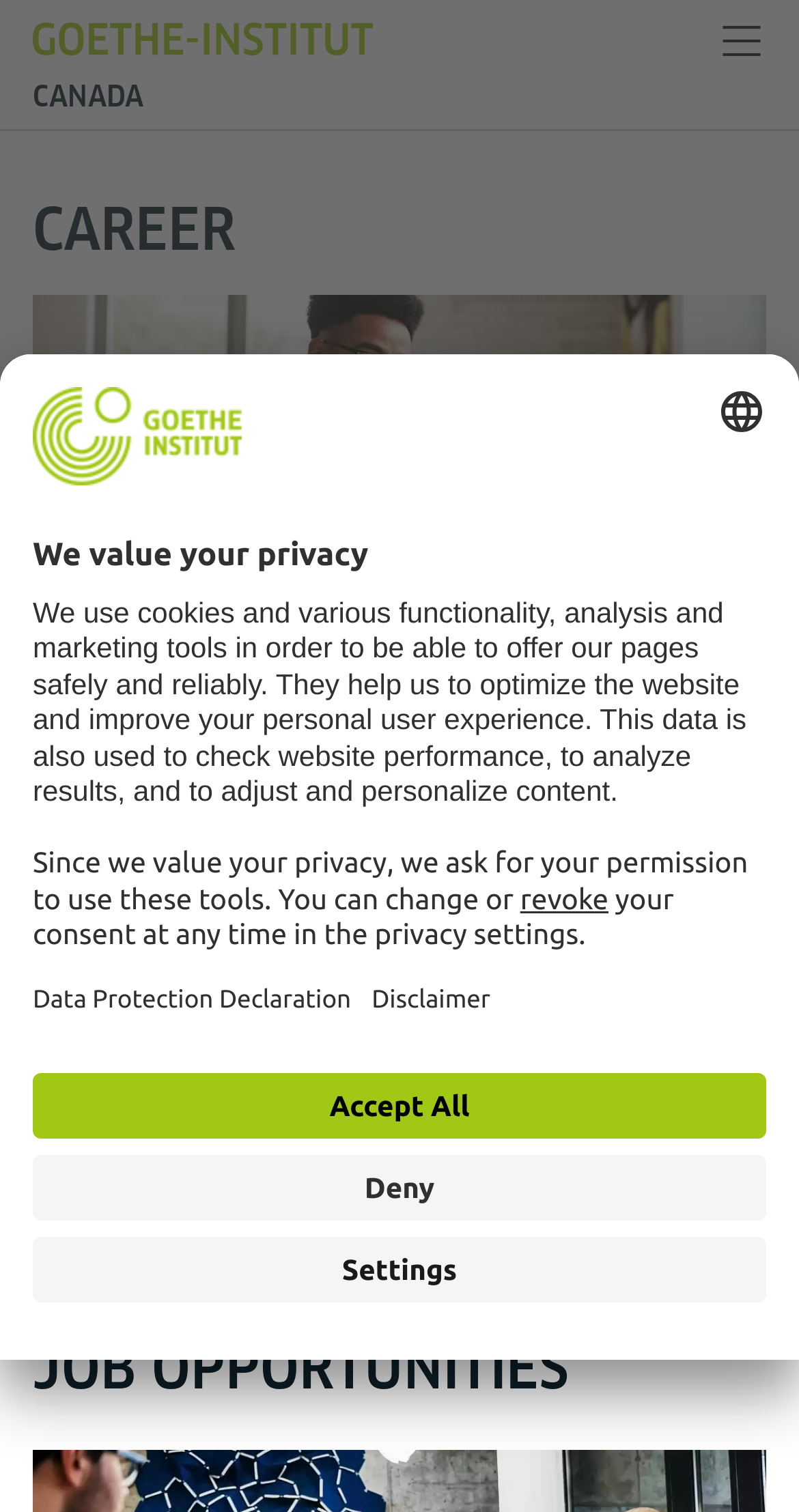Given the description of the UI element: "Deny", predict the bounding box coordinates in the form of [left, top, right, bottom], with each value being a float between 0 and 1.

[0.041, 0.764, 0.959, 0.807]